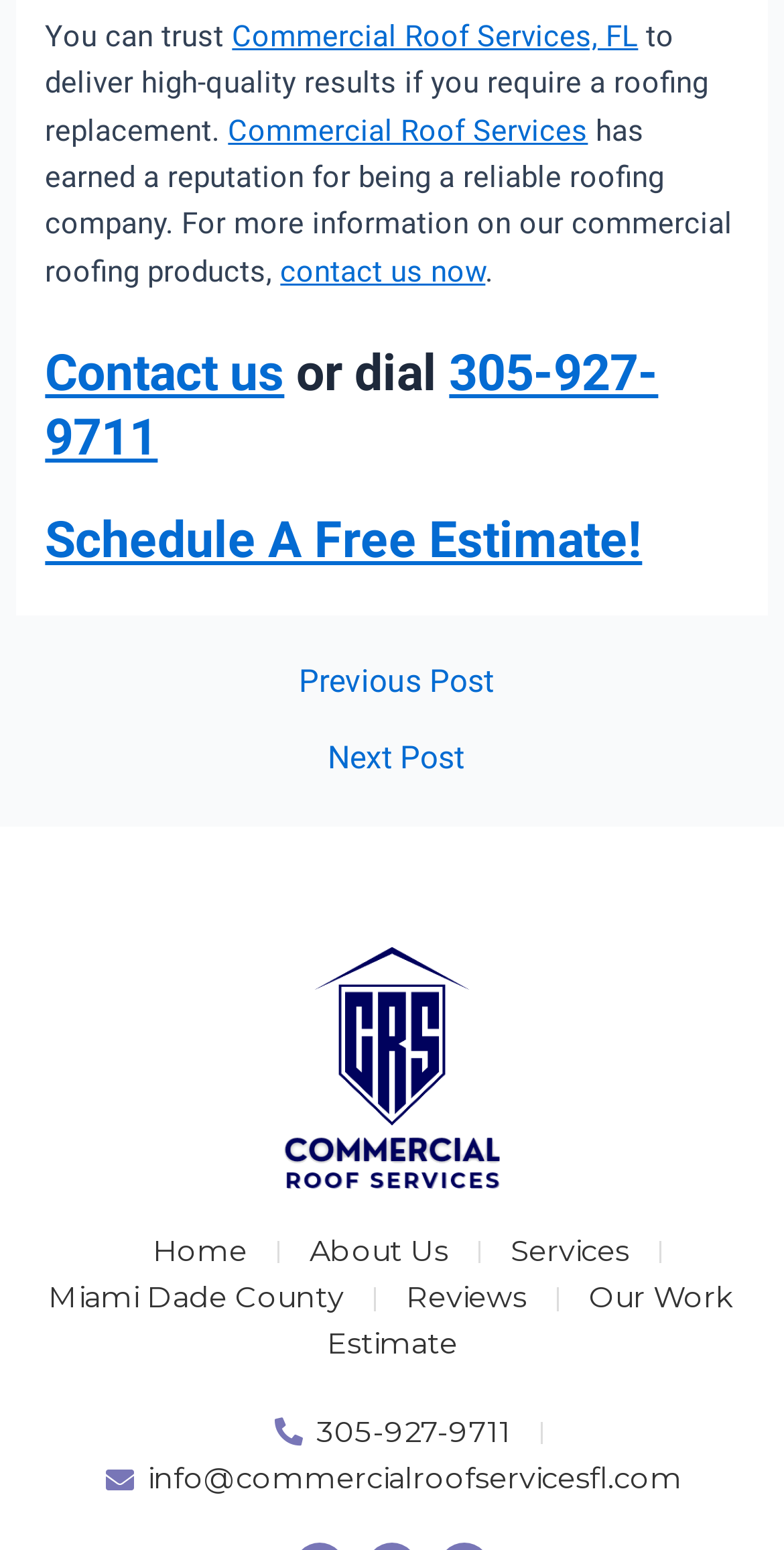What can be scheduled on the webpage?
Refer to the image and give a detailed answer to the query.

The webpage provides a link 'Schedule A Free Estimate!' which suggests that users can schedule a free estimate for their roofing needs.